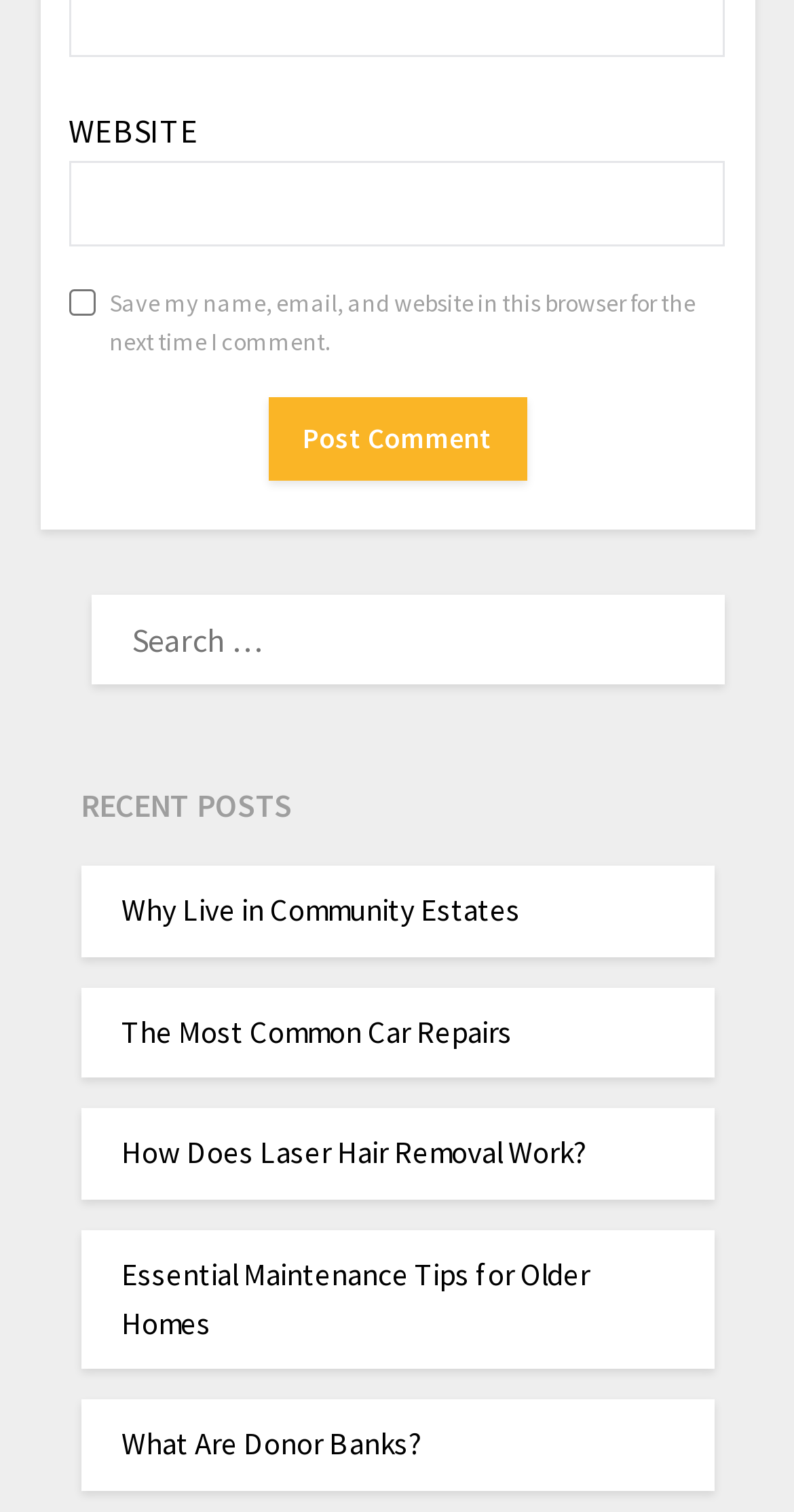What is the function of the search box?
Answer with a single word or phrase, using the screenshot for reference.

Search the website